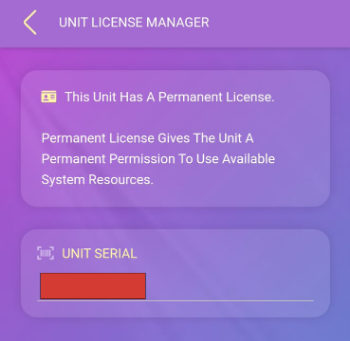What is the purpose of masking the serial number?
Refer to the image and provide a one-word or short phrase answer.

Security